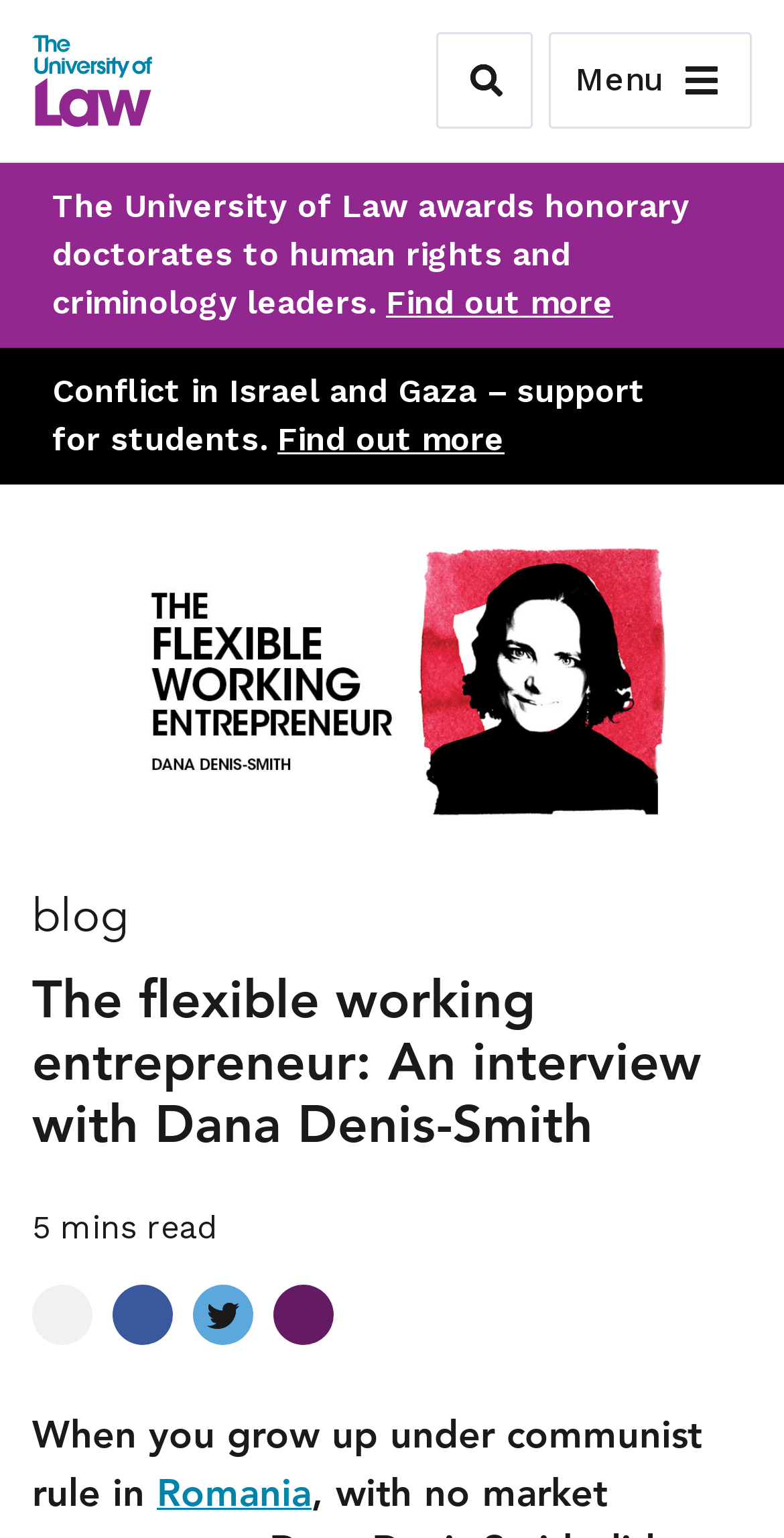Please identify the bounding box coordinates of the element I should click to complete this instruction: 'Find out more about the University of Law awards'. The coordinates should be given as four float numbers between 0 and 1, like this: [left, top, right, bottom].

[0.492, 0.184, 0.782, 0.209]